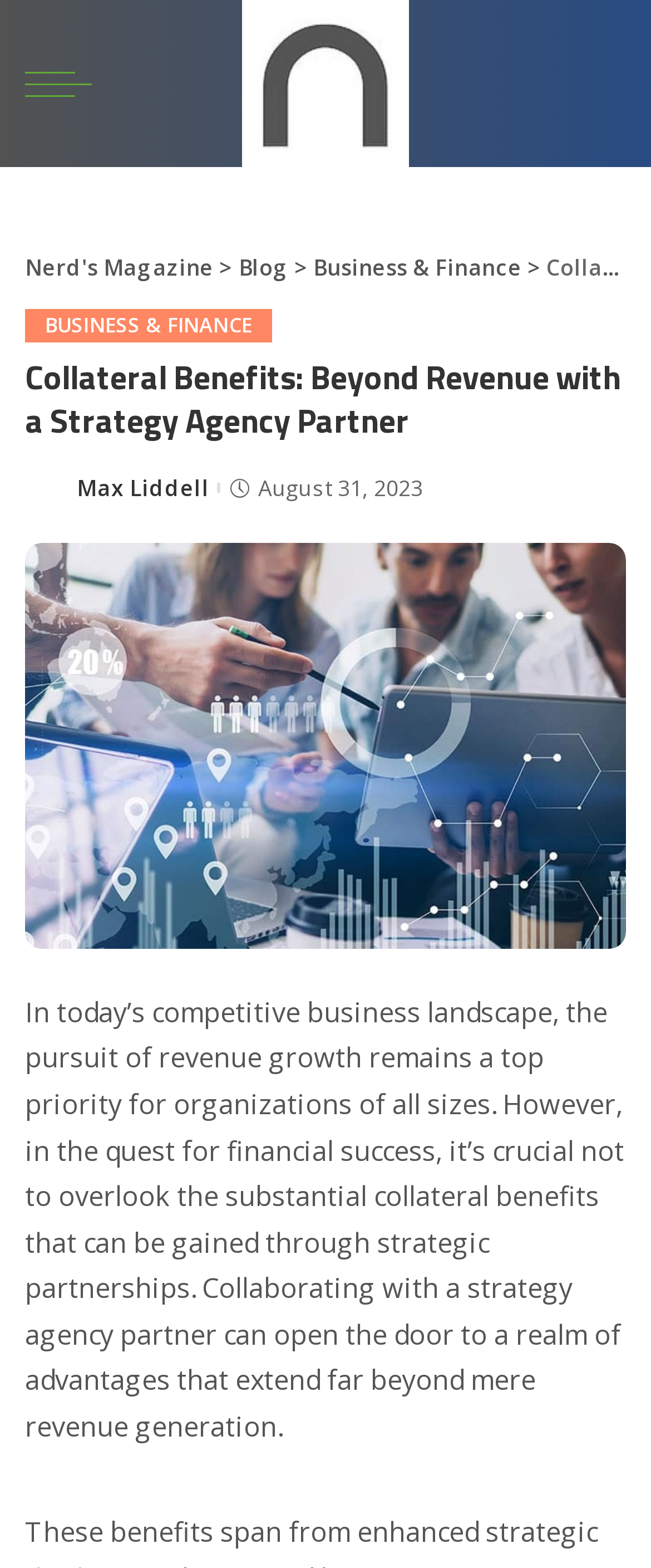Using the provided element description "alt="Nerd's Magazine"", determine the bounding box coordinates of the UI element.

[0.373, 0.0, 0.627, 0.107]